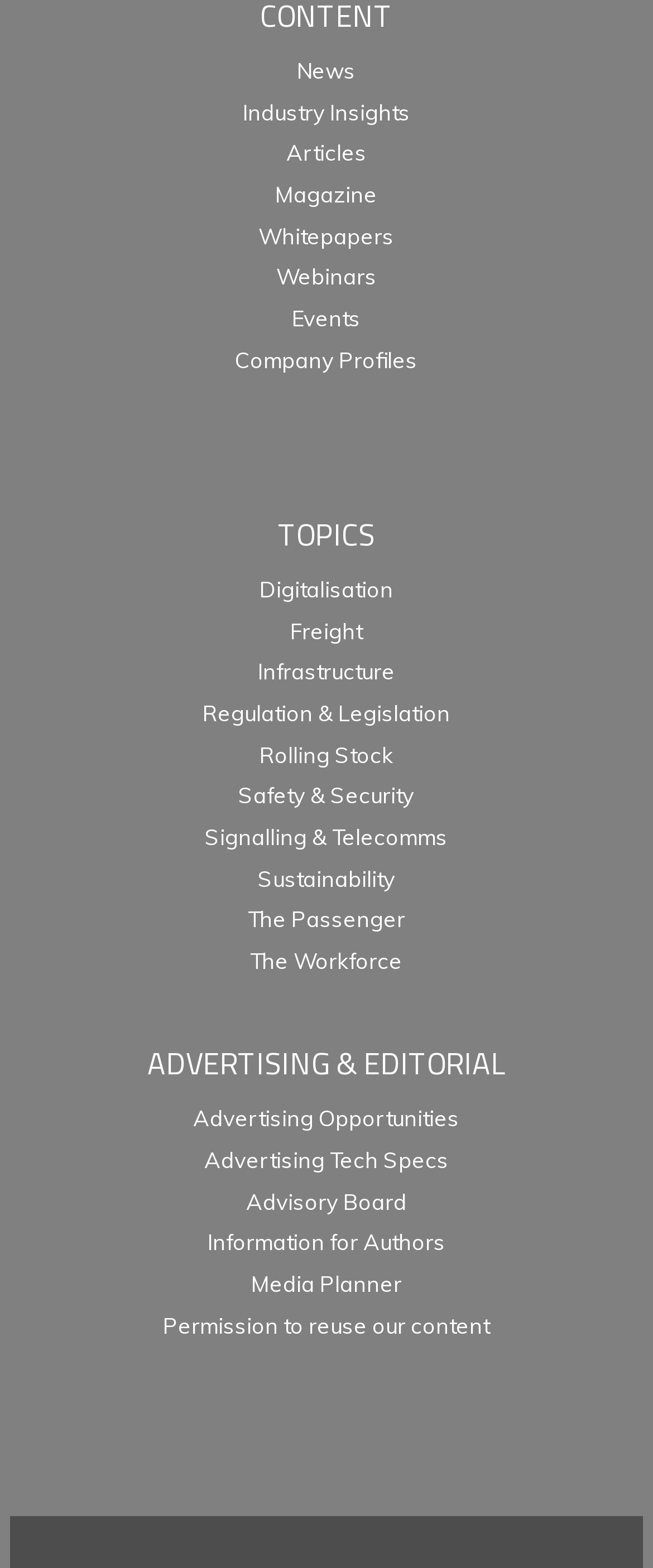Identify the bounding box coordinates of the clickable section necessary to follow the following instruction: "Explore Digitalisation topic". The coordinates should be presented as four float numbers from 0 to 1, i.e., [left, top, right, bottom].

[0.397, 0.367, 0.603, 0.384]